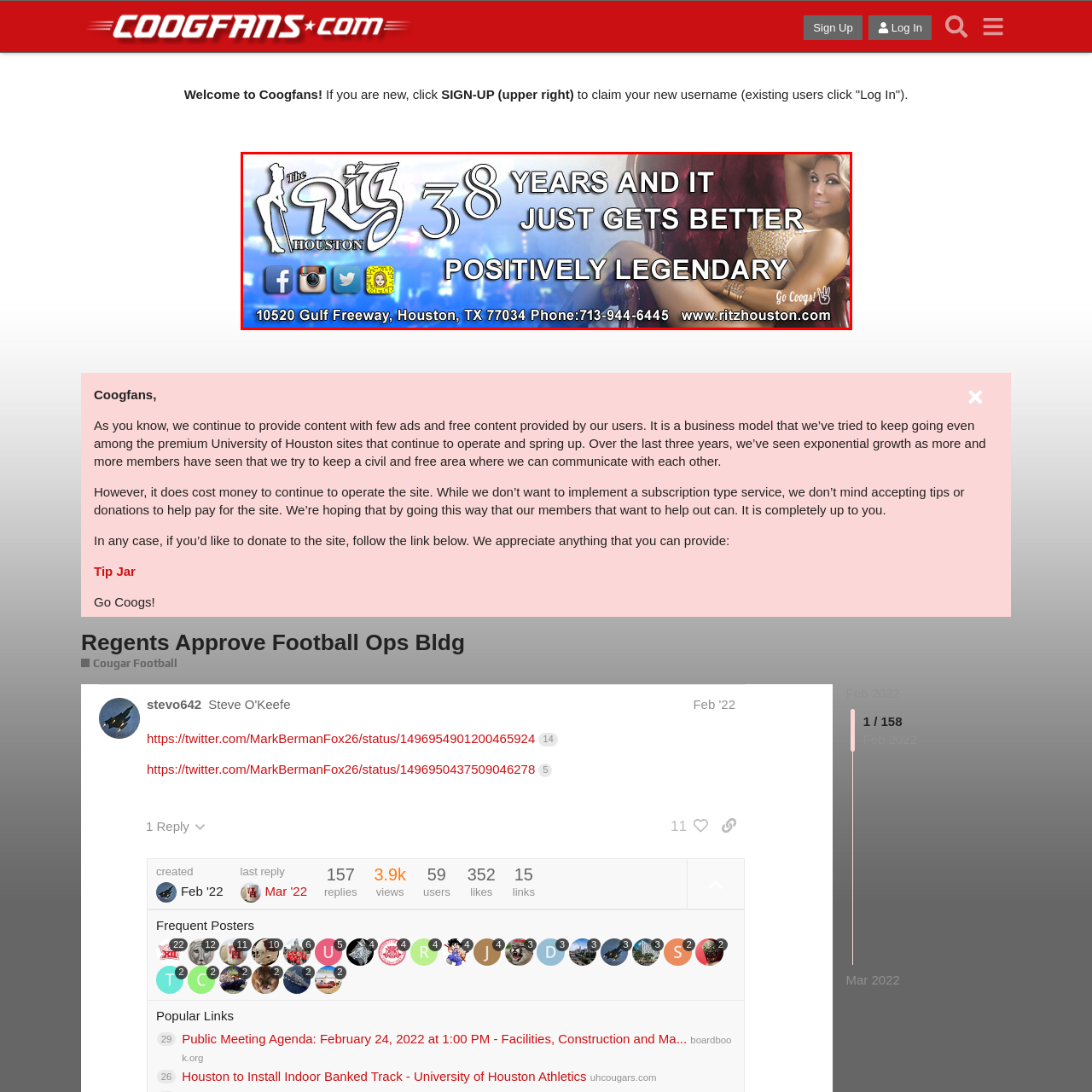Offer a detailed description of the content within the red-framed image.

The image features a vibrant advertisement for "The Ritz Houston," celebrating its impressive 38 years of operation. Prominently displayed in an eye-catching font, the tagline reads "38 YEARS AND IT JUST GETS BETTER," suggesting a long-standing tradition of quality and enjoyment. Accompanying this message is the phrase "POSITIVELY LEGENDARY," further enhancing the establishment's reputation. 

The background showcases dynamic lighting, reminiscent of a lively nightlife atmosphere, while a stylishly dressed woman poses elegantly, adding a touch of glamour to the visual. The logo for The Ritz Houston is positioned at the top left, ensuring brand recognition. Below, social media icons invite patrons to connect online, emphasizing the venue's modern engagement with customers. The address and contact number, along with the website link, provide essential information for visitors. 

Overall, this advertisement encapsulates a celebratory and inviting theme, appealing to both new guests and long-time patrons of the venue.